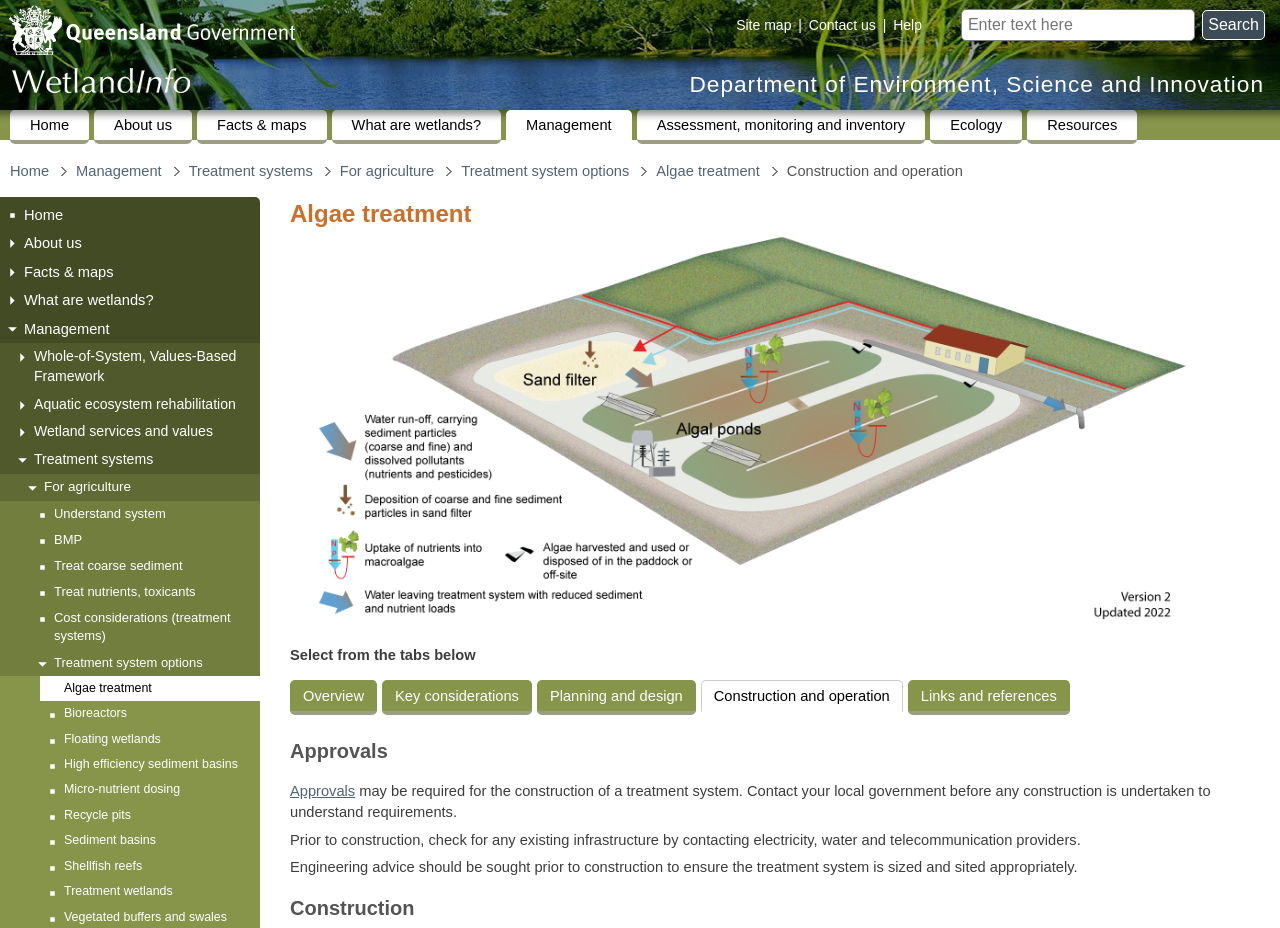What is the purpose of the 'Treatment systems' link?
Please provide a comprehensive and detailed answer to the question.

The 'Treatment systems' link is a navigation element that allows users to access information on treatment systems, which is a crucial aspect of algae treatment. By clicking on this link, users can learn more about the different types of treatment systems available and how they can be used to manage algae growth.